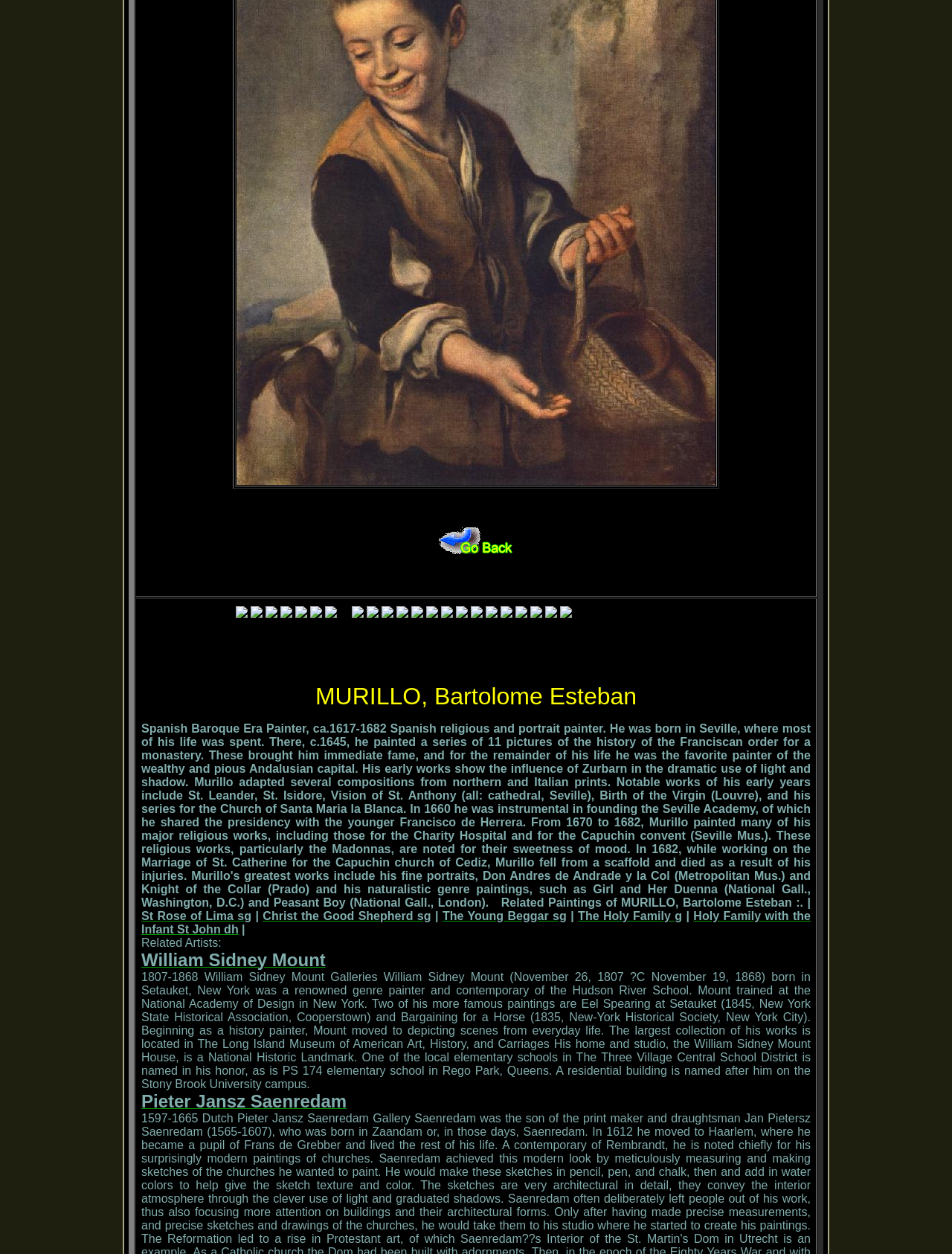Locate the bounding box of the UI element with the following description: "Christ the Good Shepherd sg".

[0.276, 0.725, 0.453, 0.735]